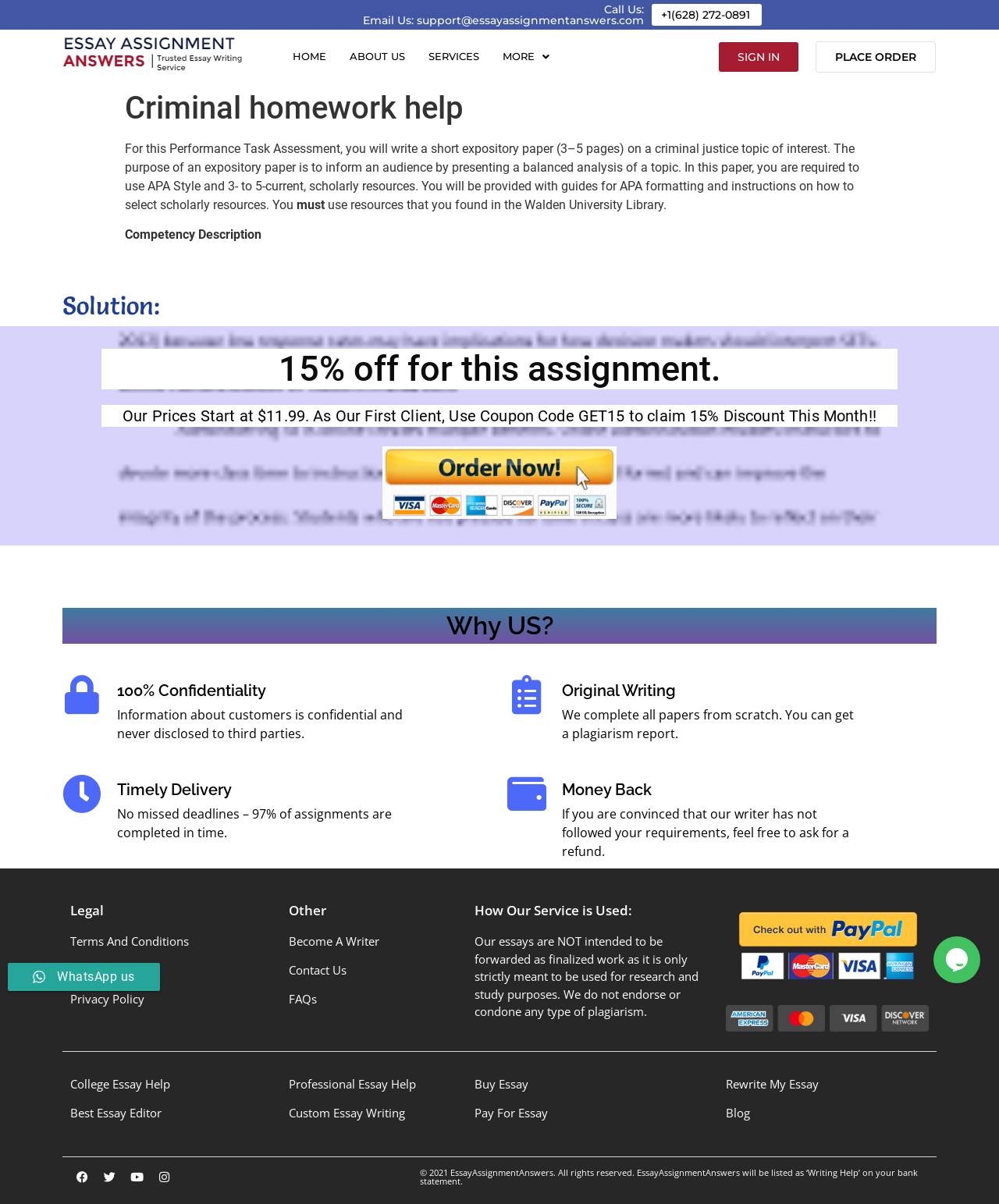Please find and generate the text of the main heading on the webpage.

Criminal homework help